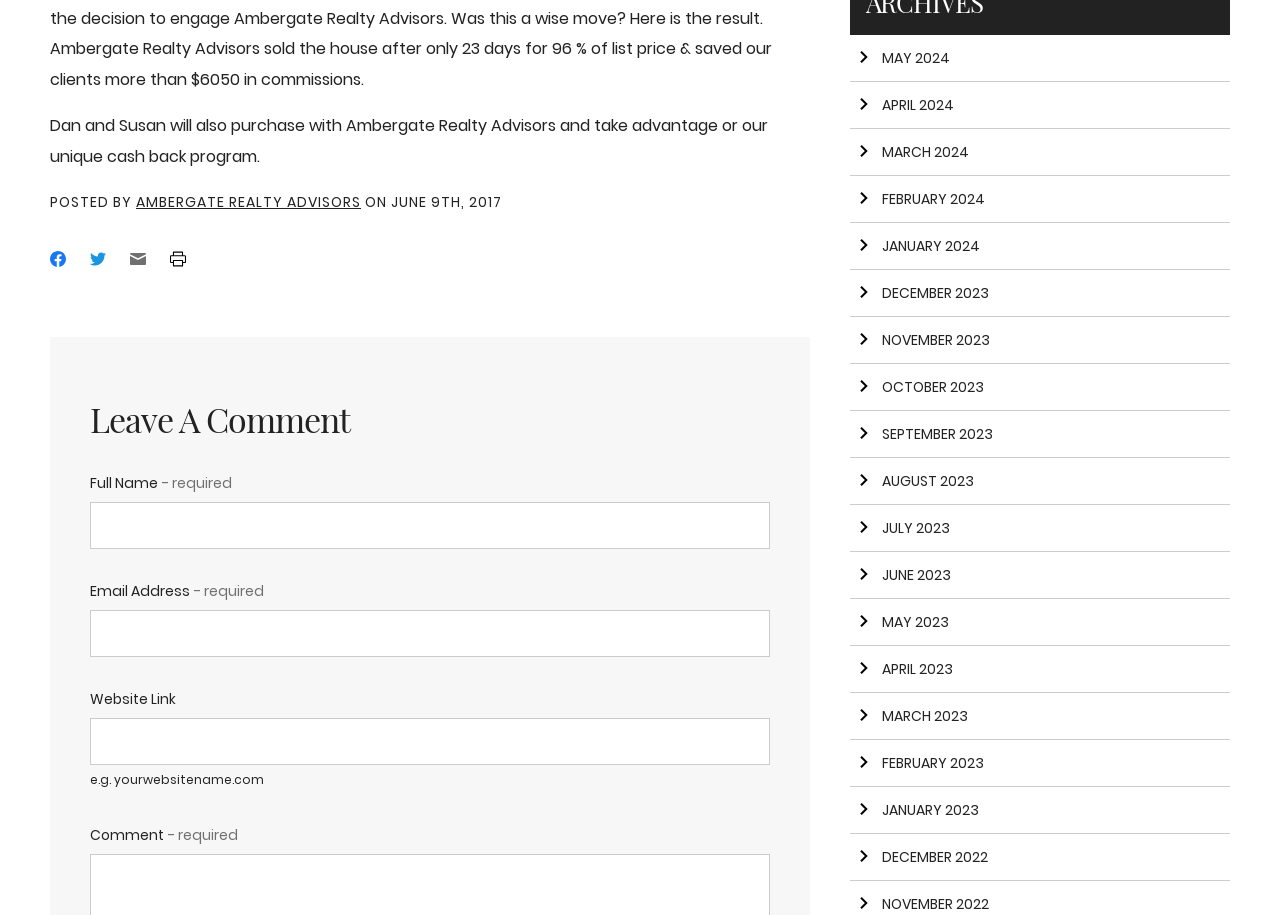Determine the coordinates of the bounding box for the clickable area needed to execute this instruction: "Click on Leave A Comment".

[0.07, 0.434, 0.602, 0.482]